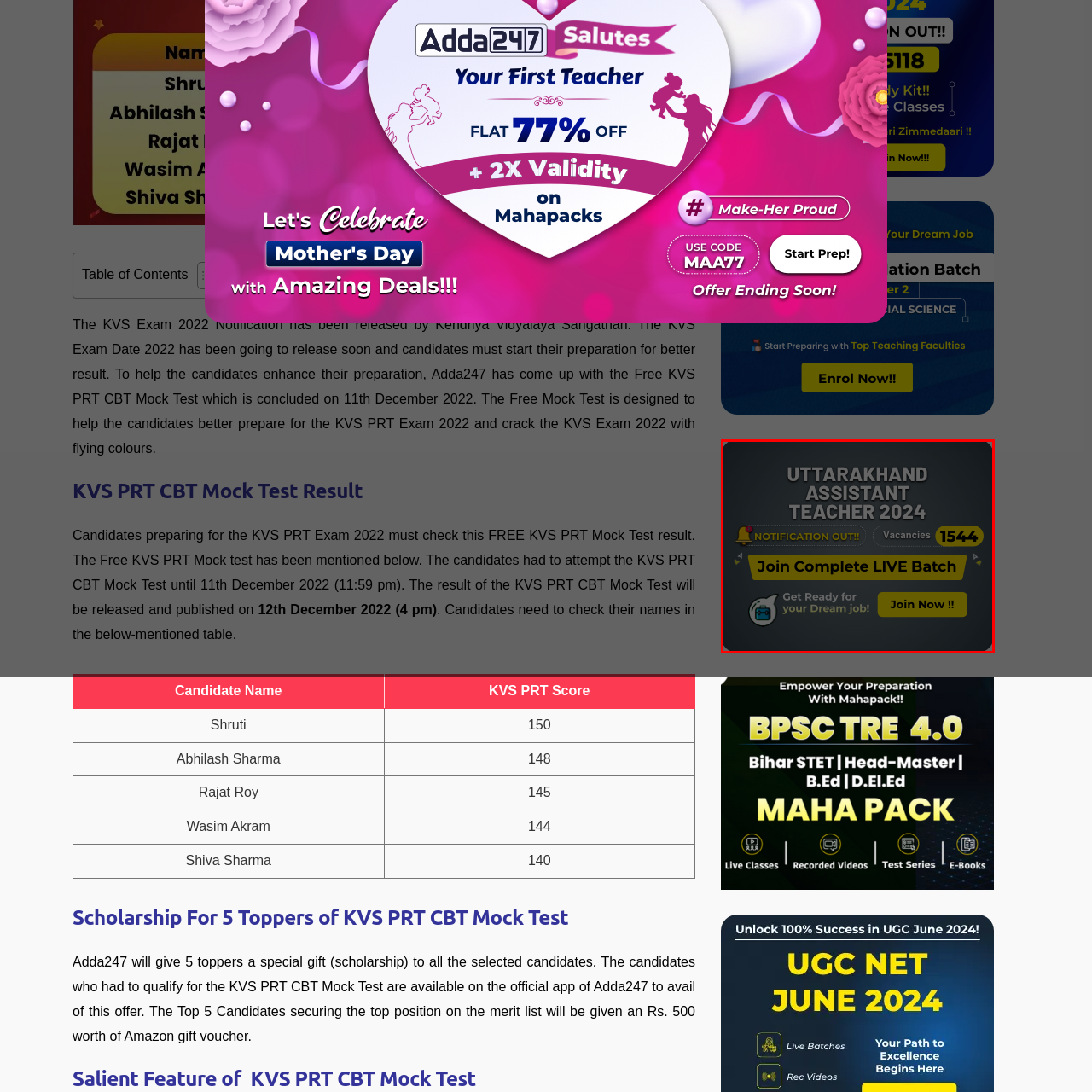Direct your attention to the red-bounded image and answer the question with a single word or phrase:
What is the call to action for potential candidates?

Join Complete LIVE Batch